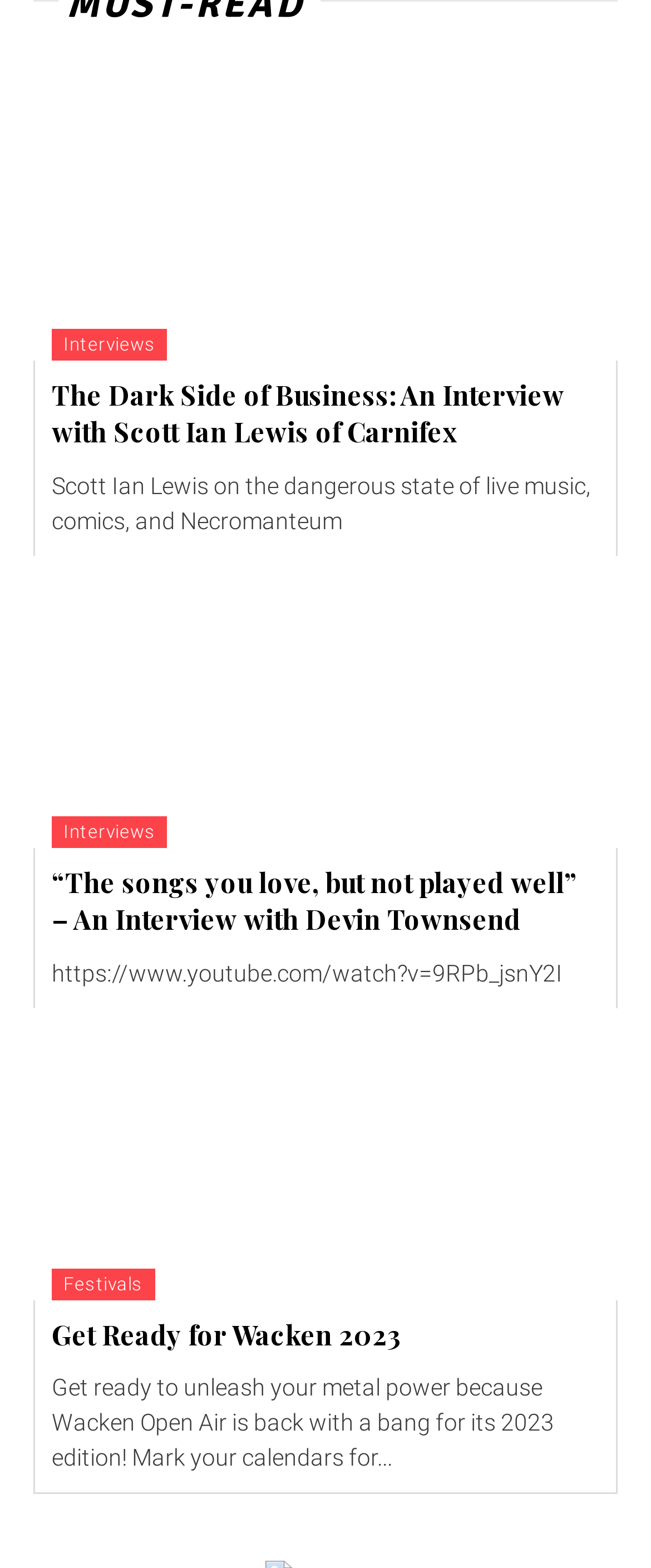Based on the image, please elaborate on the answer to the following question:
Who is the person interviewed in the second interview?

The second interview is with Devin Townsend, which can be inferred from the link and heading elements with the text '“The songs you love, but not played well” – An Interview with Devin Townsend'.